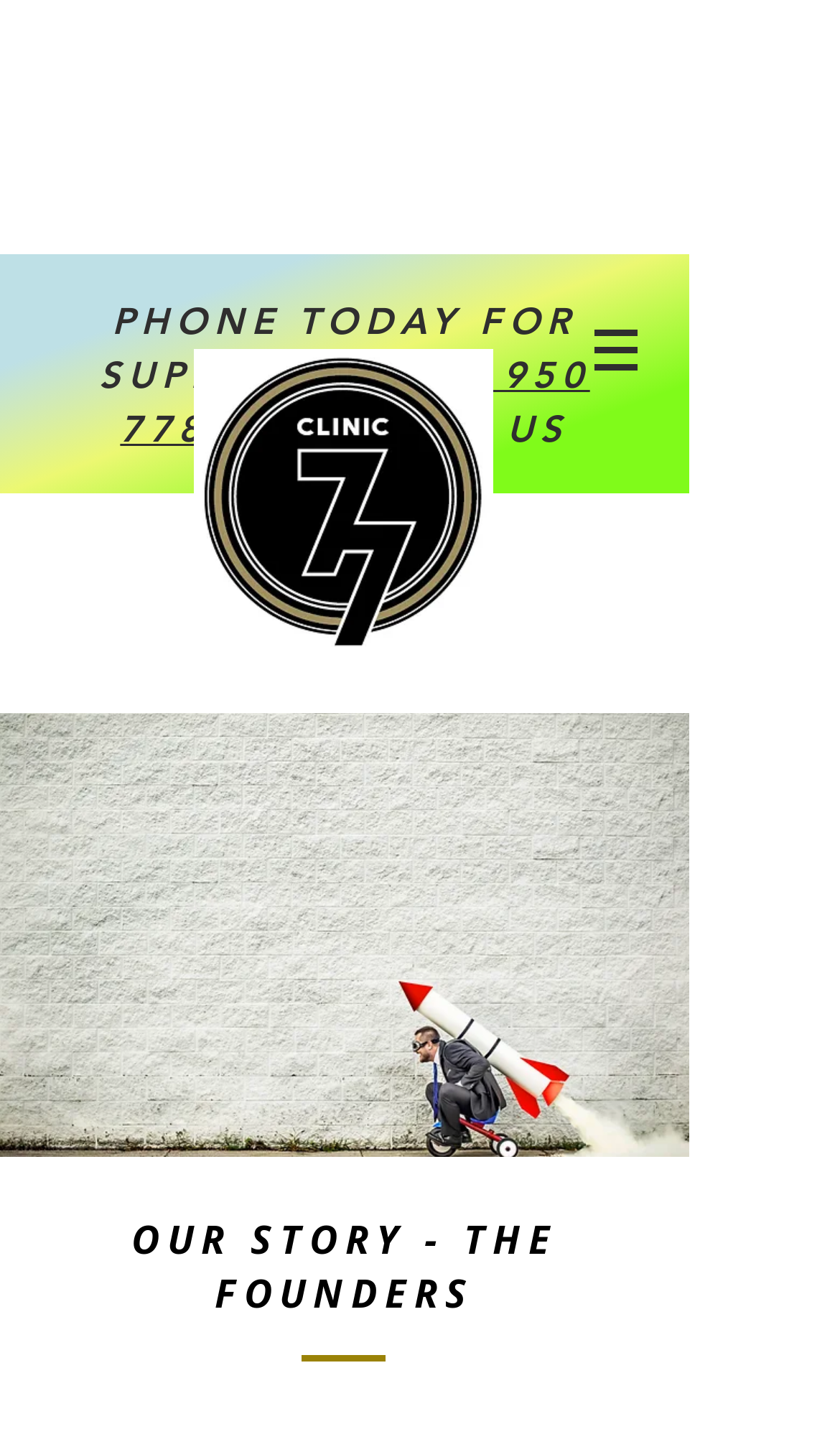Create a detailed summary of the webpage's content and design.

The webpage is about Clinic 77, a rehab clinic specializing in inpatient and outpatient alcohol and drug treatment programs. At the top, there is a phone number, 09 950 7780, and an email address, with a call-to-action to contact for support. Below this, there is a brief description of the clinic's services.

On the top-left corner, the Clinic 77 logo is displayed, which is also a link. On the top-right corner, there is a navigation menu button with a dropdown icon, indicating that it has a popup menu.

The main content of the page is focused on the founders' story, with a heading "OUR STORY - THE FOUNDERS" at the bottom of the page. The tone of the page is set by the meta description, which conveys a sense of optimism and hope, emphasizing that "anything's possible" and that the founders have experienced miracles firsthand.